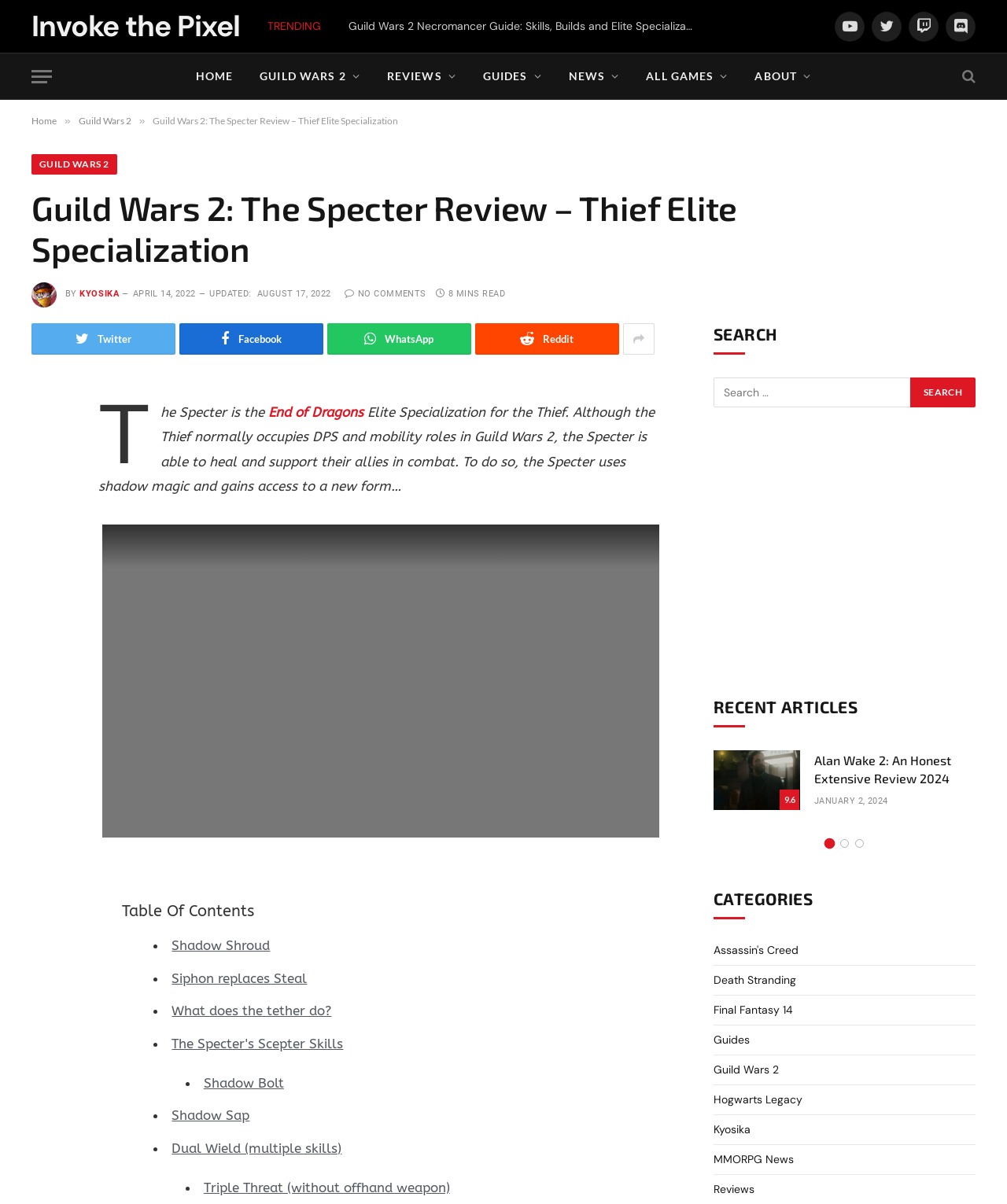Present a detailed account of what is displayed on the webpage.

This webpage is a review of the Specter Elite Specialization for the Thief in Guild Wars 2. At the top, there is a navigation menu with links to various sections of the website, including Home, Guild Wars 2, Reviews, Guides, News, and About. Below the navigation menu, there is a heading that displays the title of the review, "Guild Wars 2: The Specter Review – Thief Elite Specialization".

To the left of the heading, there is an image of the author, Kyosika, and a link to their profile. Below the heading, there is a brief summary of the review, which mentions that the Specter uses shadow magic to damage and support allies in combat.

On the right side of the page, there are social media links and a search bar. The social media links allow users to share the review on various platforms, including Twitter, Facebook, WhatsApp, and Reddit.

Below the summary, there is a table of contents that outlines the different sections of the review. The sections include Shadow Shroud, Siphon replaces Steal, What does the tether do?, and The Specter's Scepter Skills, among others.

The main content of the review is divided into several sections, each discussing a specific aspect of the Specter Elite Specialization. The sections include text, images, and links to other relevant articles.

At the bottom of the page, there is a section titled "RECENT ARTICLES" that displays links to other recent reviews and articles on the website.